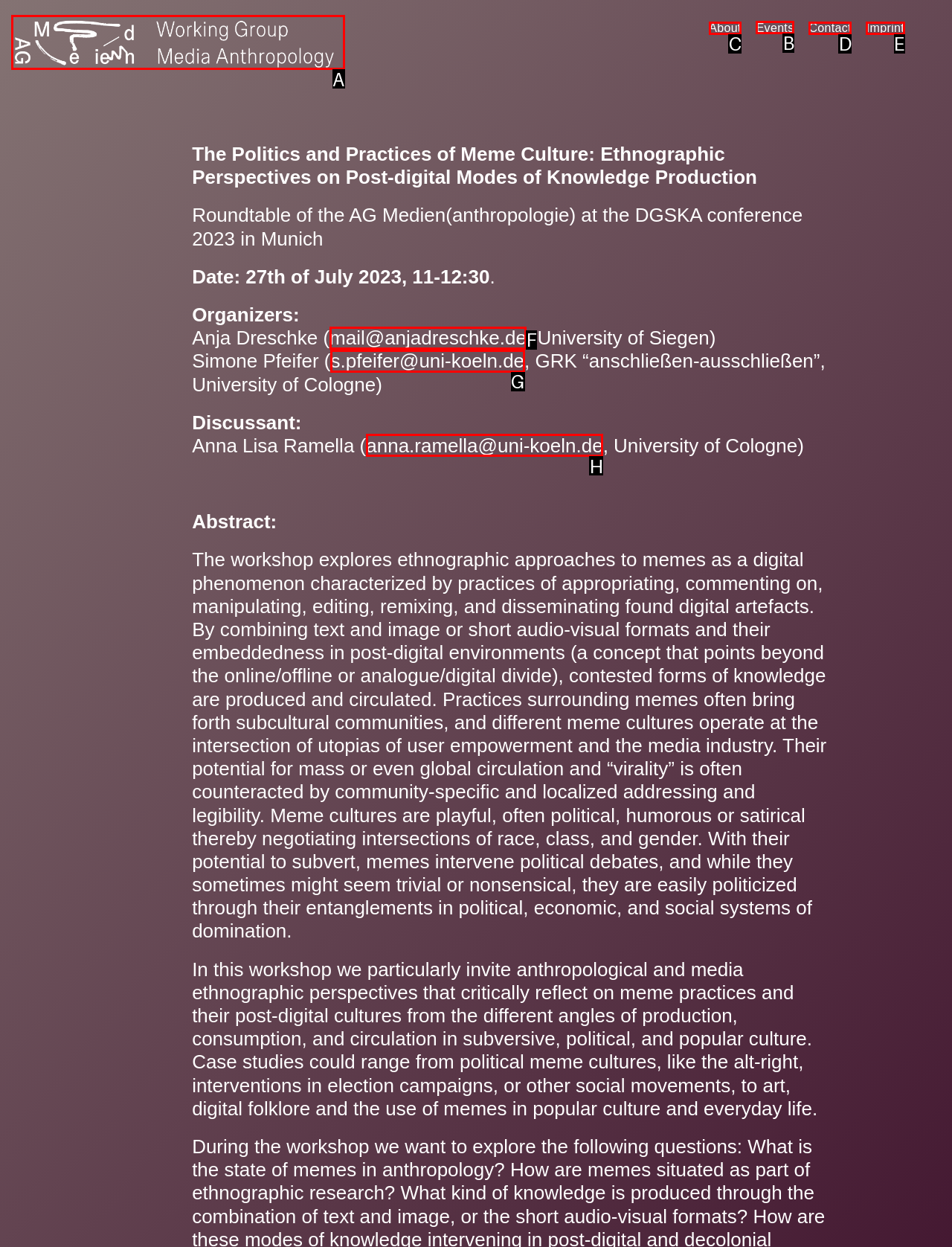Identify the correct UI element to click to achieve the task: Go to Vimeo.
Answer with the letter of the appropriate option from the choices given.

None